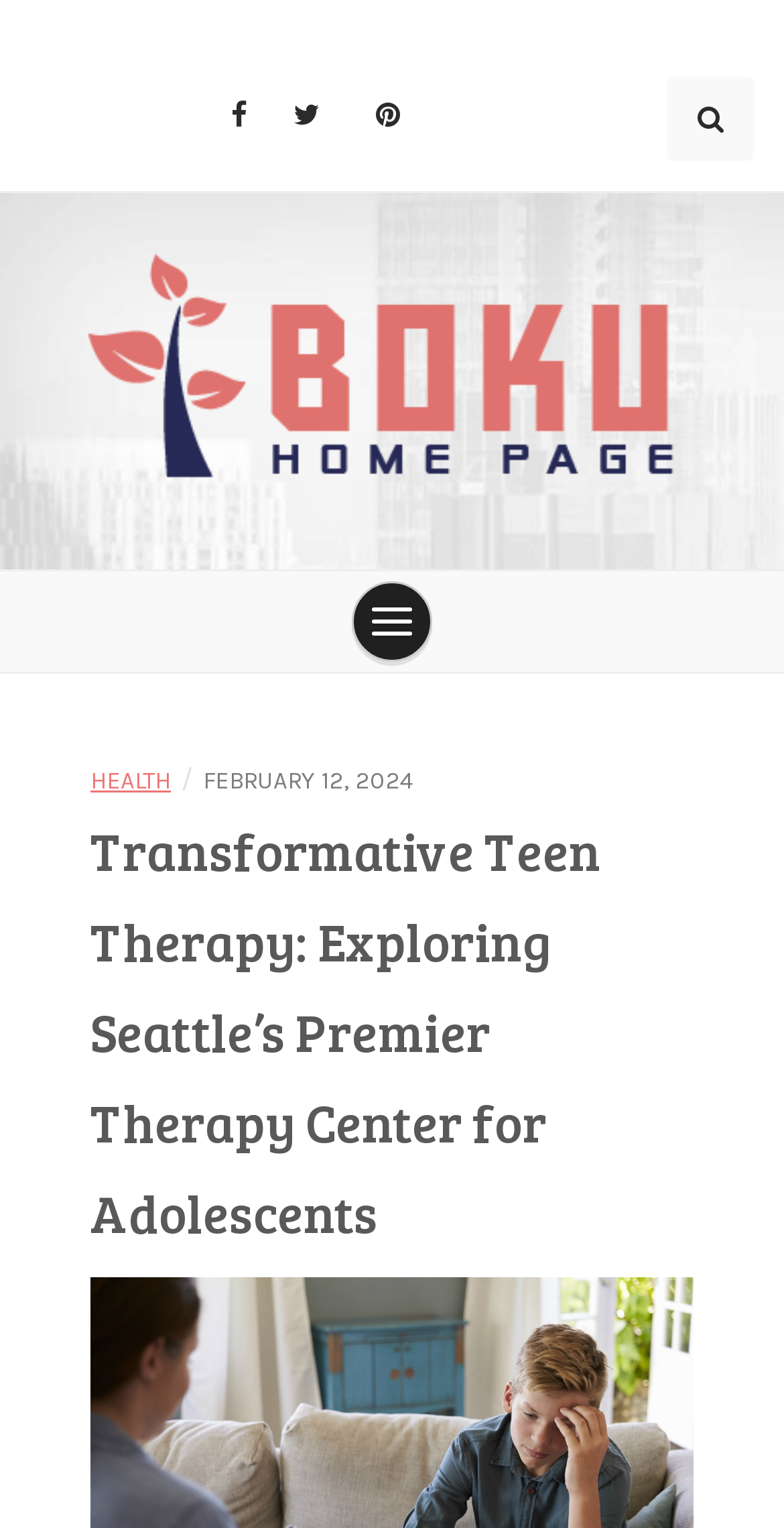Use a single word or phrase to respond to the question:
What is the category of the link 'HEALTH'?

Navigation menu